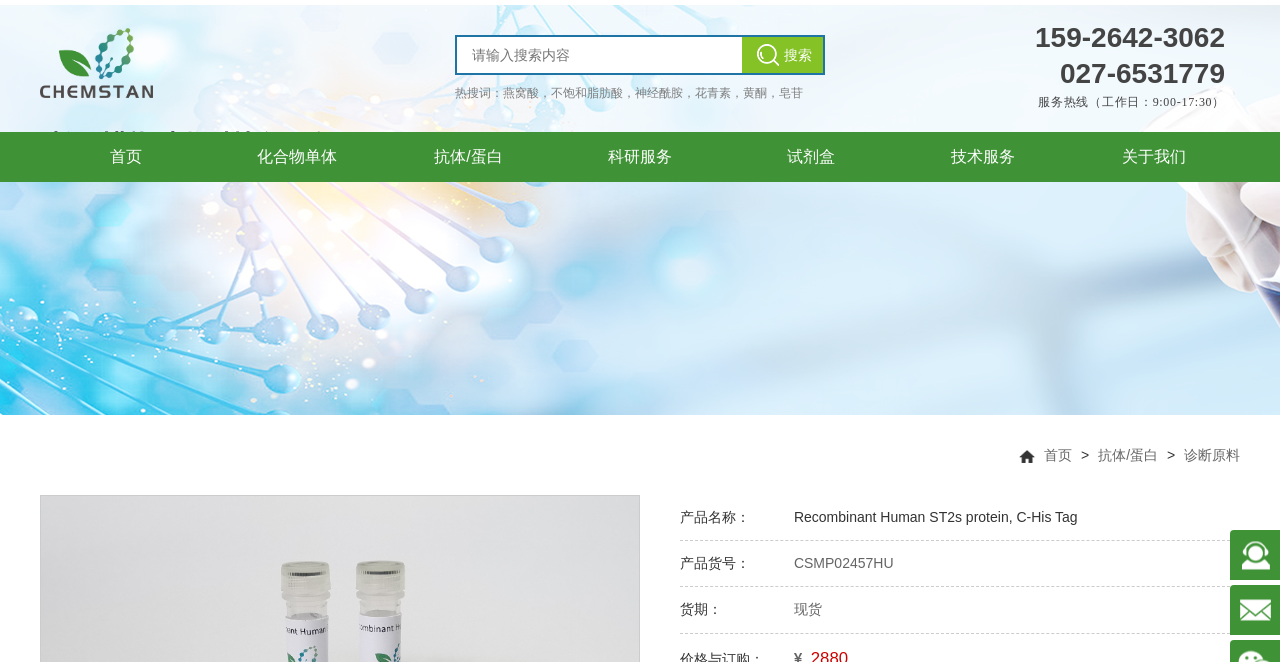Could you please study the image and provide a detailed answer to the question:
What is the company name?

The company name can be found in the heading element at the top of the webpage, which reads '武汉科斯坦生物科技有限公司' in Chinese, and 'Wuhan Chemstan Biotechnology Co., Ltd.' in English.